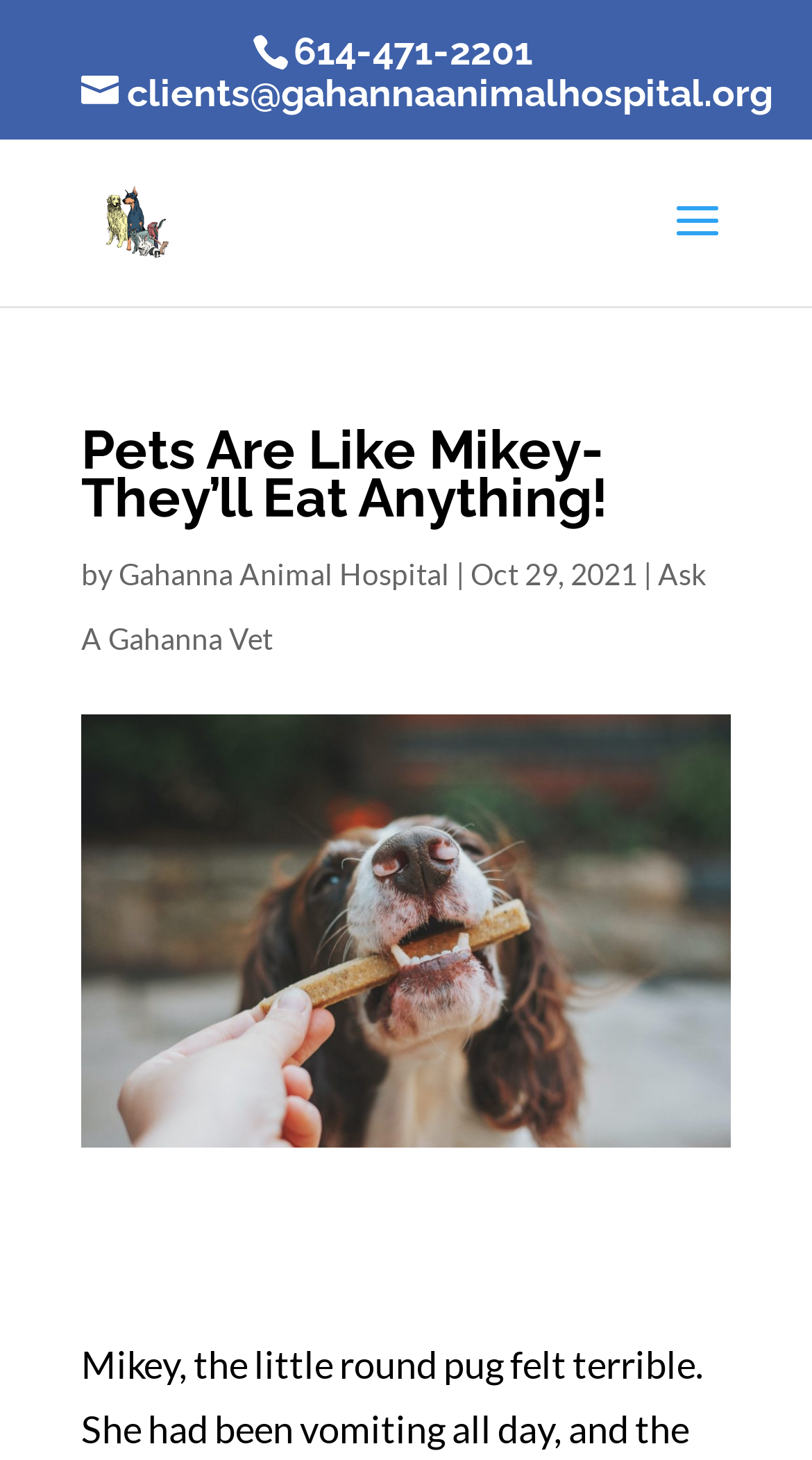Generate the title text from the webpage.

Pets Are Like Mikey- They’ll Eat Anything!